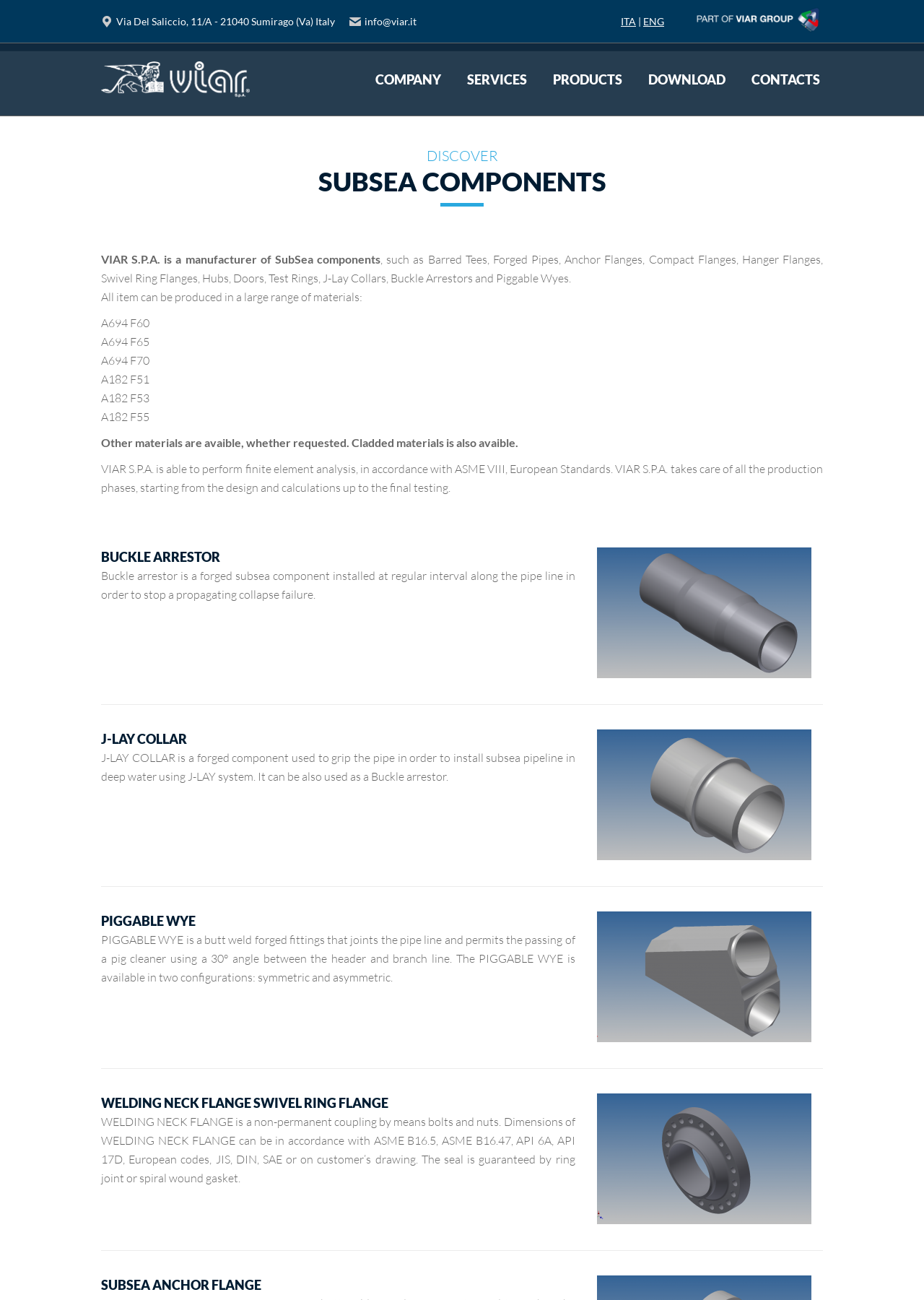Bounding box coordinates are to be given in the format (top-left x, top-left y, bottom-right x, bottom-right y). All values must be floating point numbers between 0 and 1. Provide the bounding box coordinate for the UI element described as: Company

[0.403, 0.053, 0.48, 0.069]